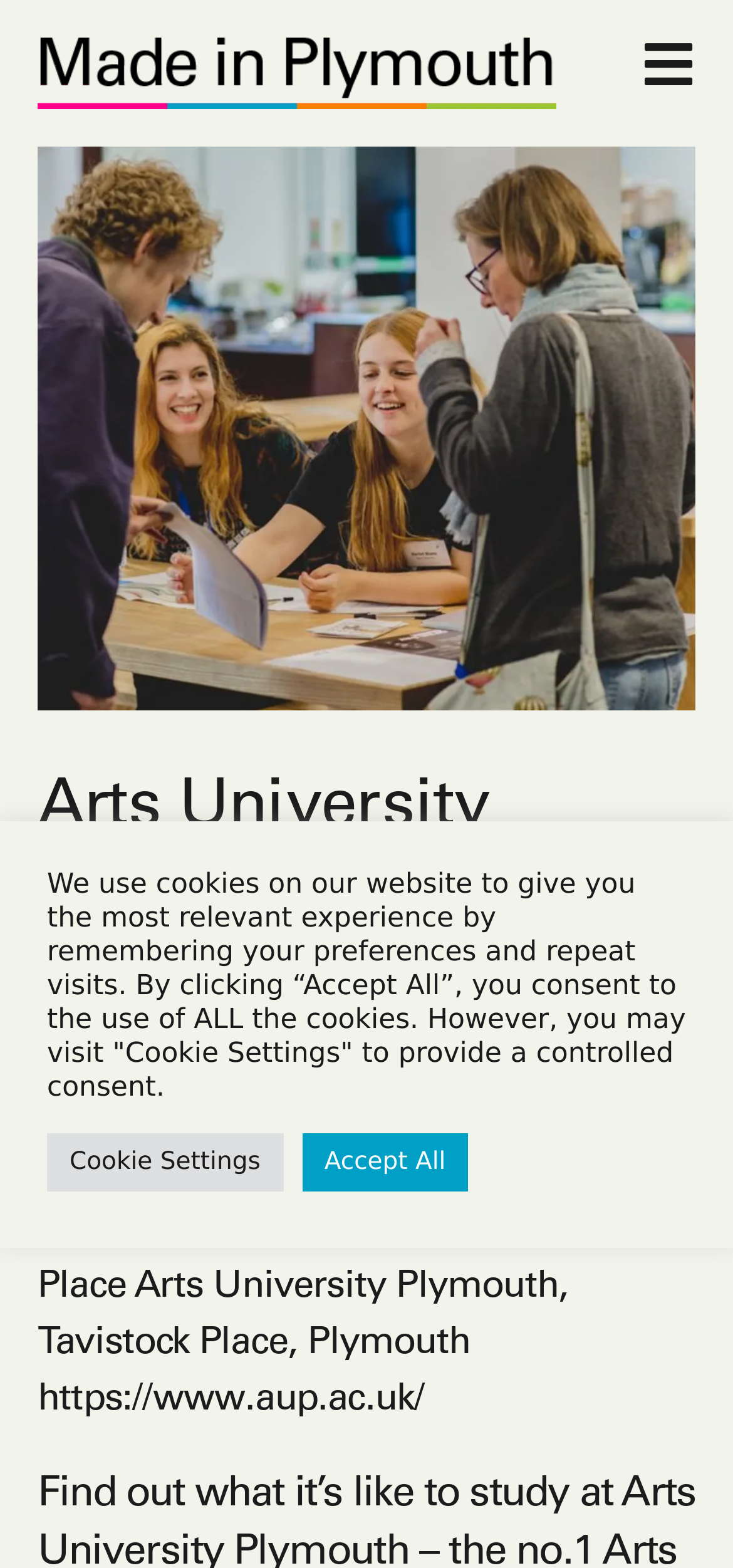Provide the bounding box coordinates for the UI element described in this sentence: "Education". The coordinates should be four float values between 0 and 1, i.e., [left, top, right, bottom].

[0.19, 0.67, 0.487, 0.703]